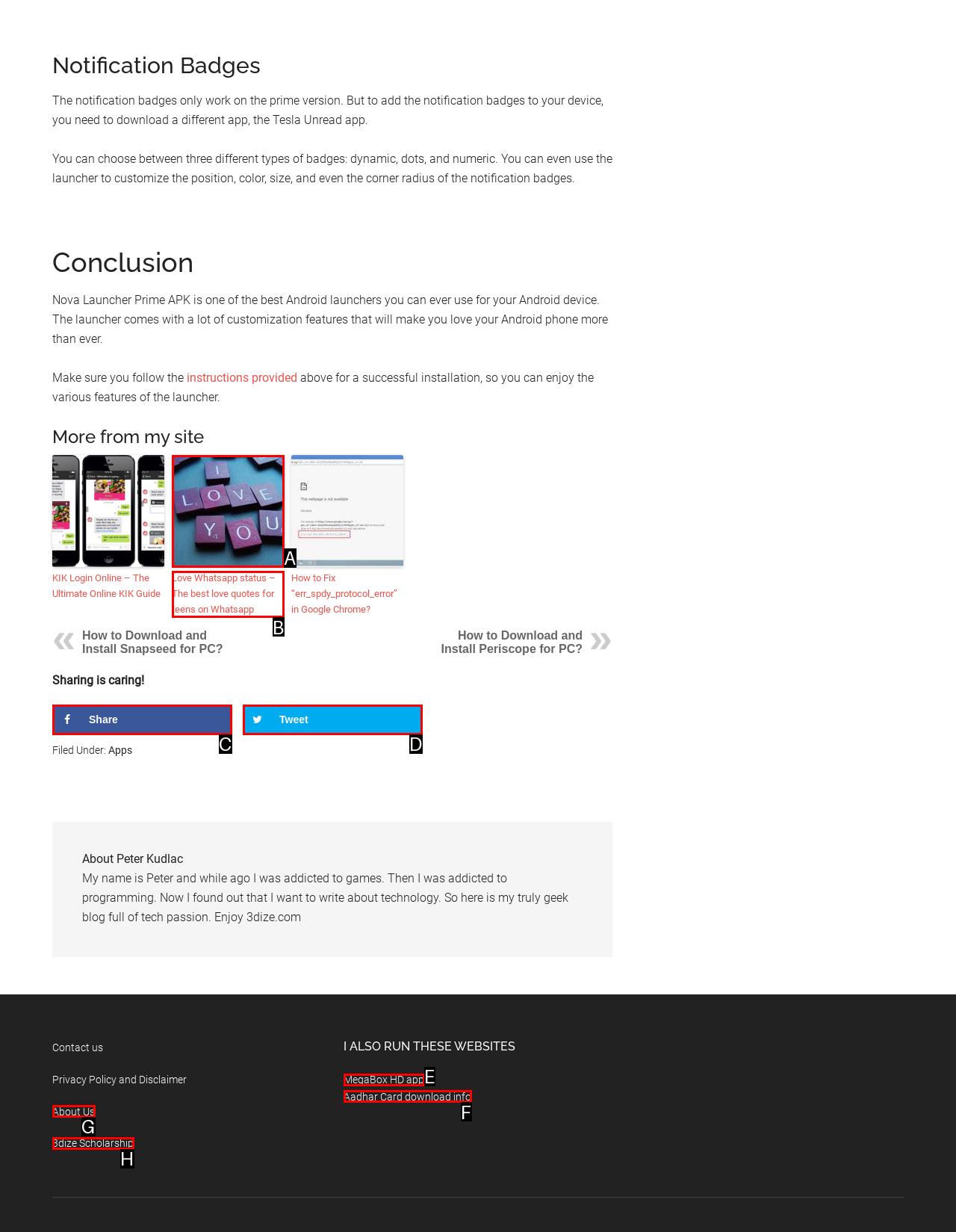Which option corresponds to the following element description: Reference URL?
Please provide the letter of the correct choice.

None